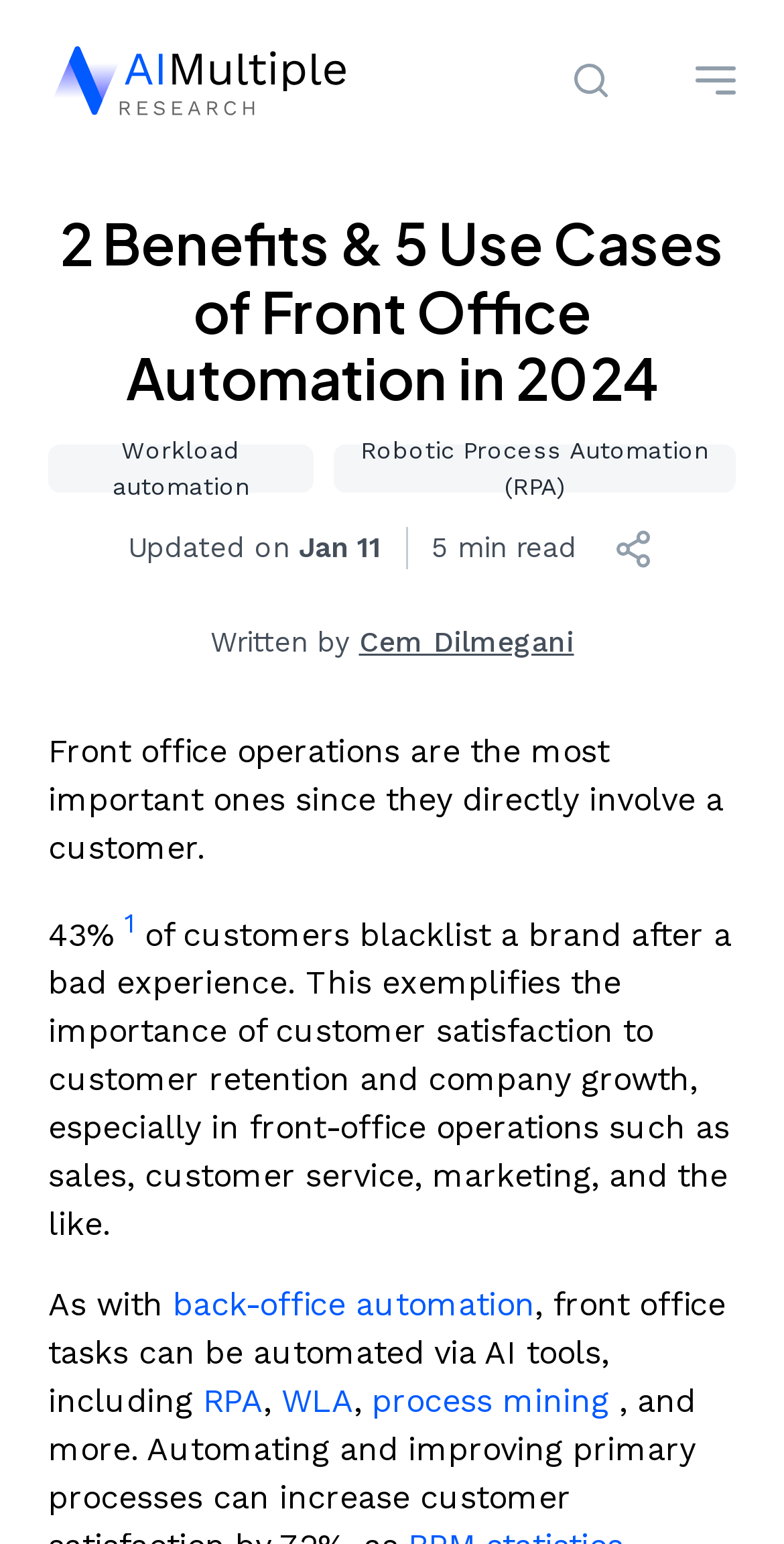How many links are there in the menu?
Refer to the image and provide a one-word or short phrase answer.

19